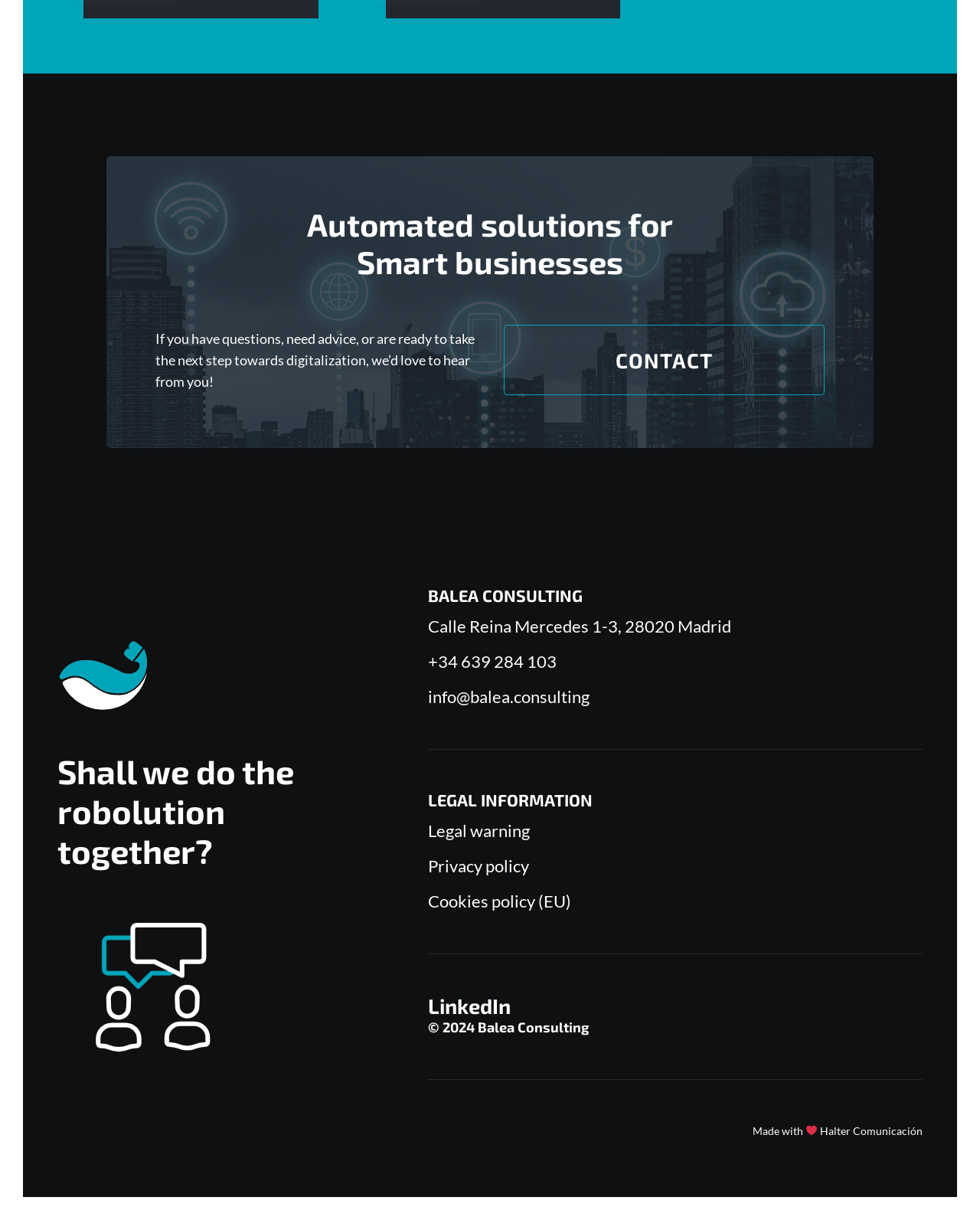Locate the bounding box coordinates of the clickable part needed for the task: "Read Legal warning".

[0.437, 0.672, 0.541, 0.689]